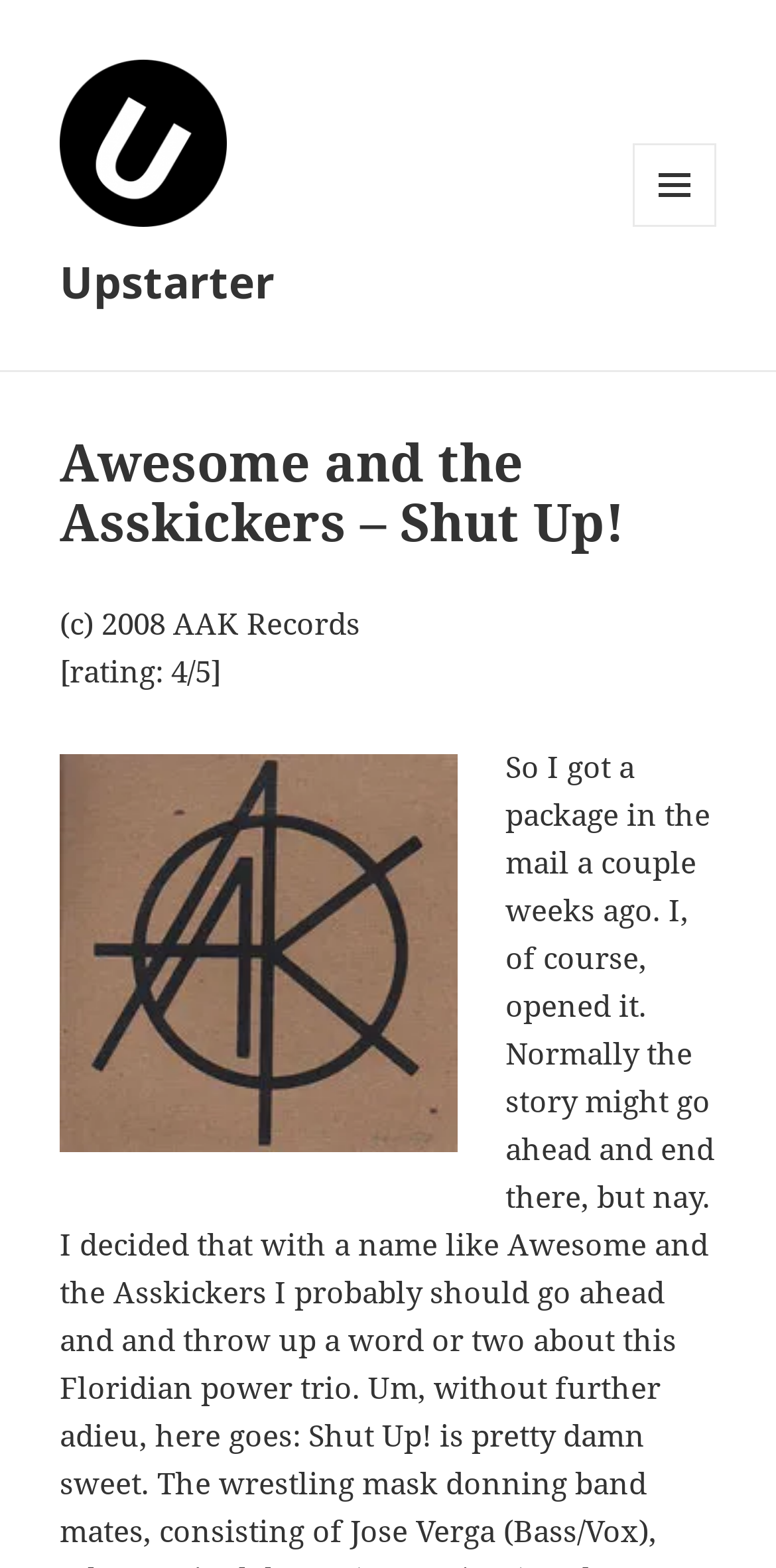Detail the features and information presented on the webpage.

The webpage is about the music album "Awesome and the Asskickers – Shut Up!" by Upstarter. At the top left, there is a link to Upstarter, accompanied by an image with the same name. Below this, there is another link to Upstarter. 

On the top right, there is a button with a menu icon and the text "MENU AND WIDGETS". When expanded, it reveals a header section that contains the title "Awesome and the Asskickers – Shut Up!" in a prominent heading. 

Below the title, there is a copyright notice "(c) 2008 AAK Records" and a rating of "4/5". Further down, there is a large image of the album cover, labeled "aak_shutup".